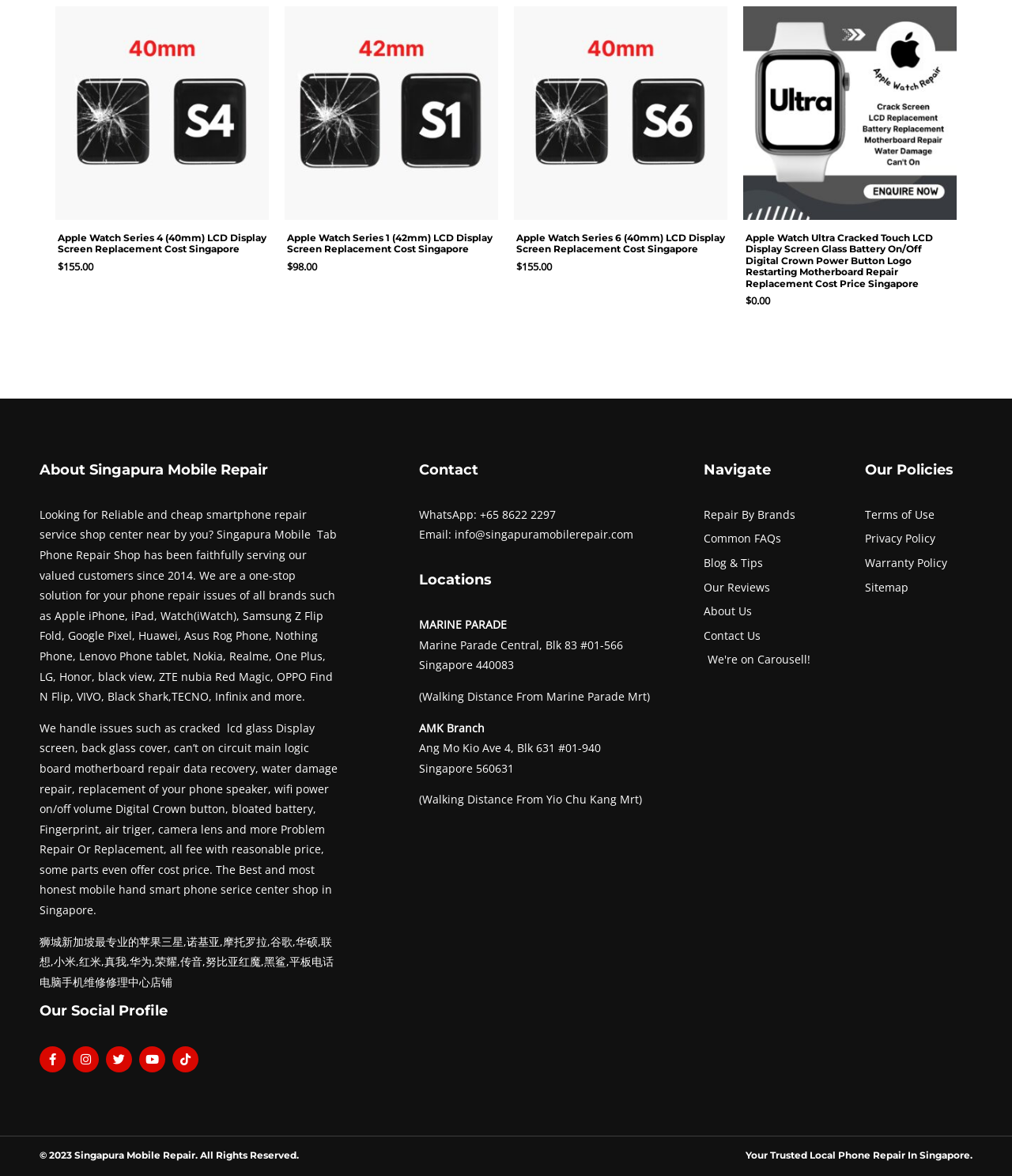Determine the bounding box coordinates for the area that should be clicked to carry out the following instruction: "View About Singapura Mobile Repair".

[0.039, 0.392, 0.336, 0.407]